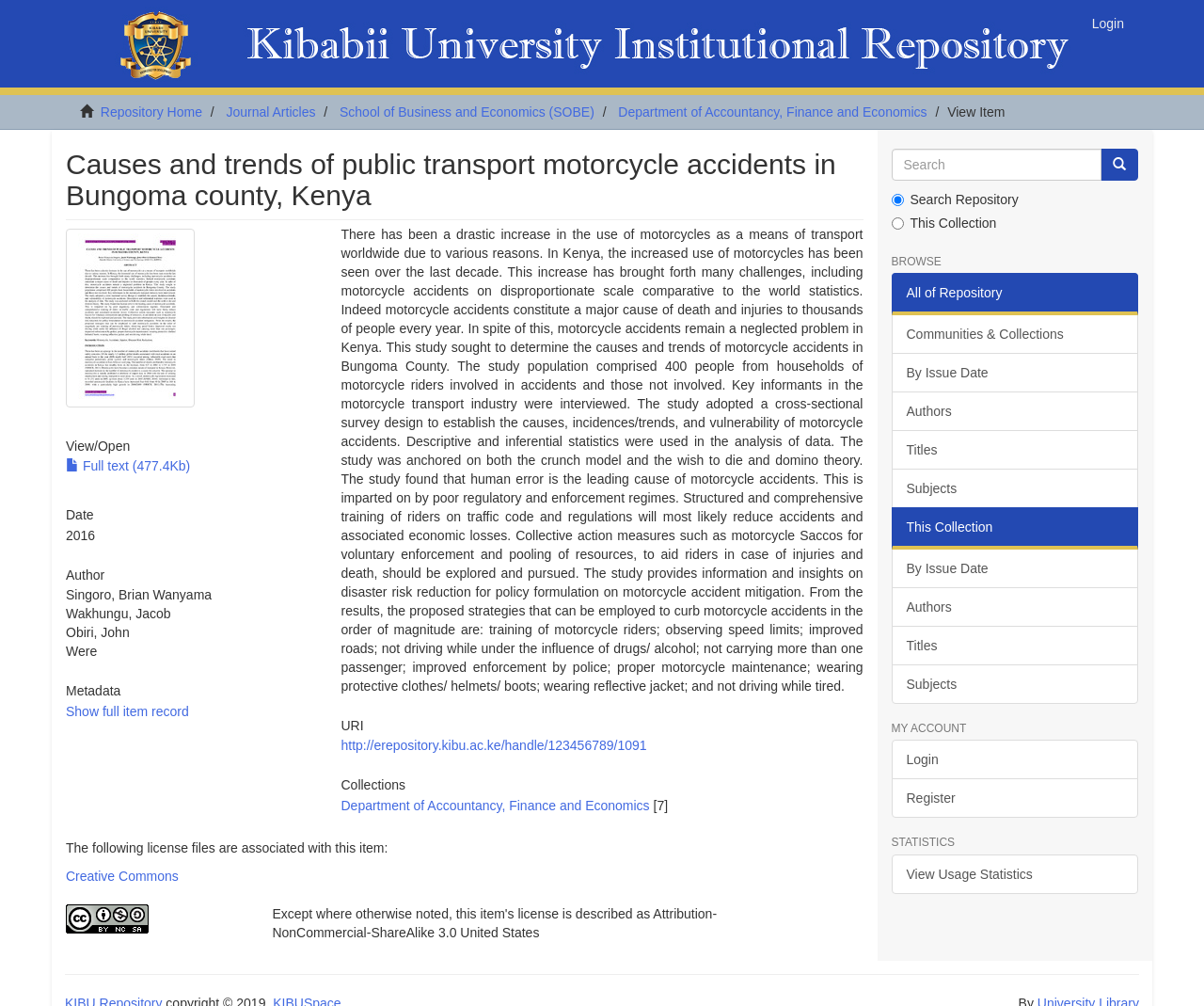Please determine the bounding box coordinates for the element that should be clicked to follow these instructions: "View full text".

[0.055, 0.456, 0.158, 0.471]